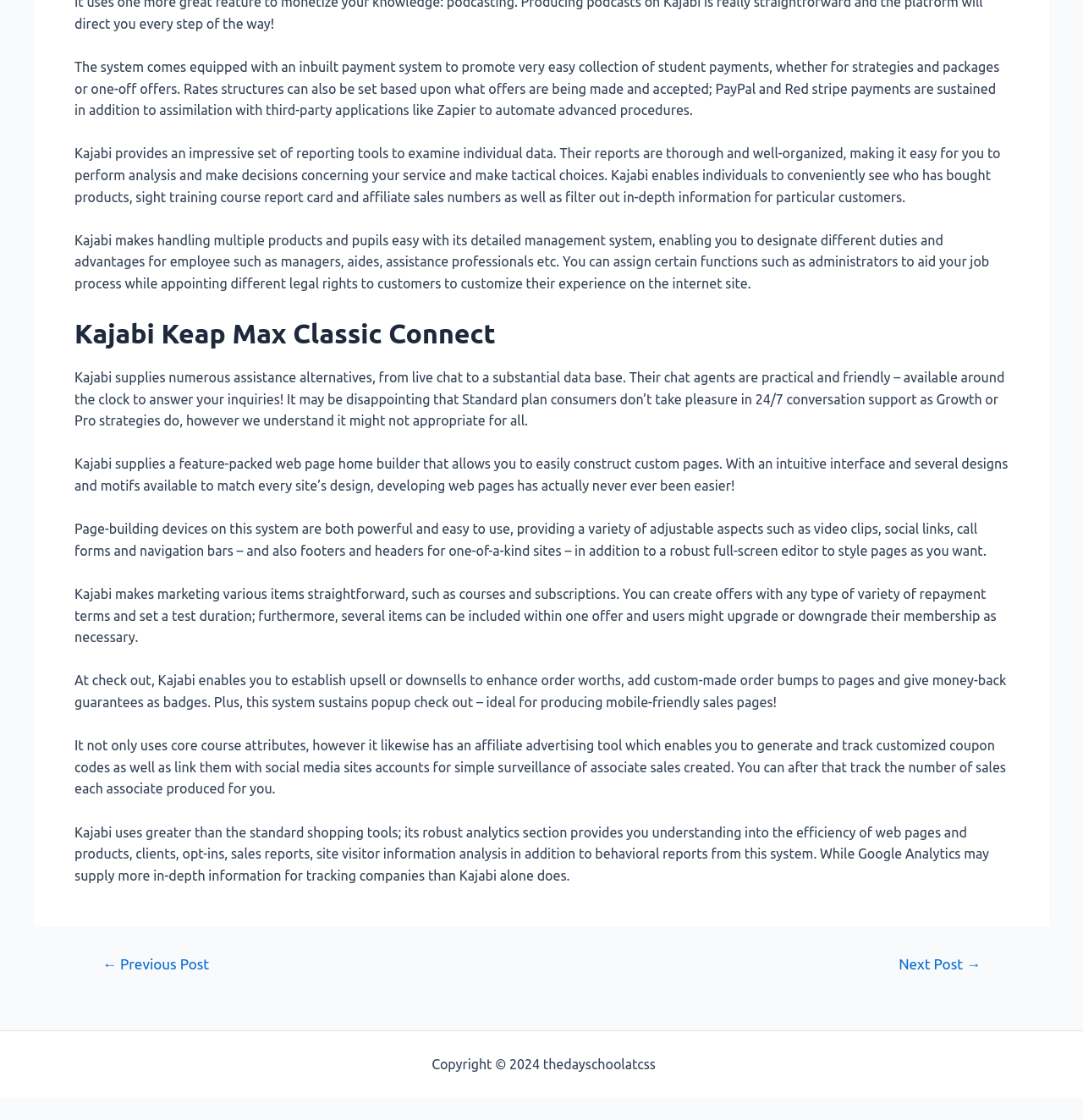Give a short answer to this question using one word or a phrase:
What is the purpose of the reporting tools?

To analyze individual data